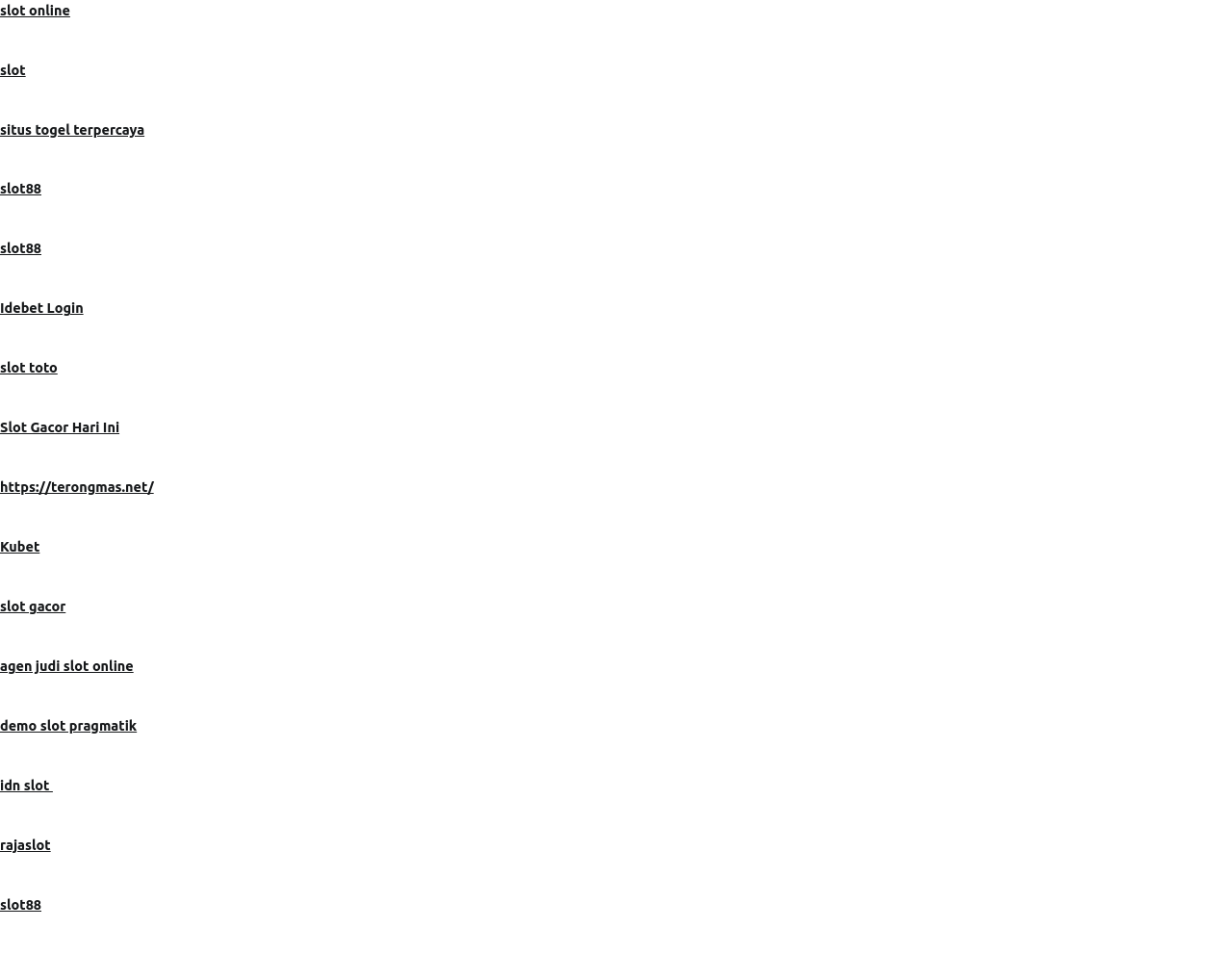How many links are on this webpage?
Based on the image, answer the question with a single word or brief phrase.

14